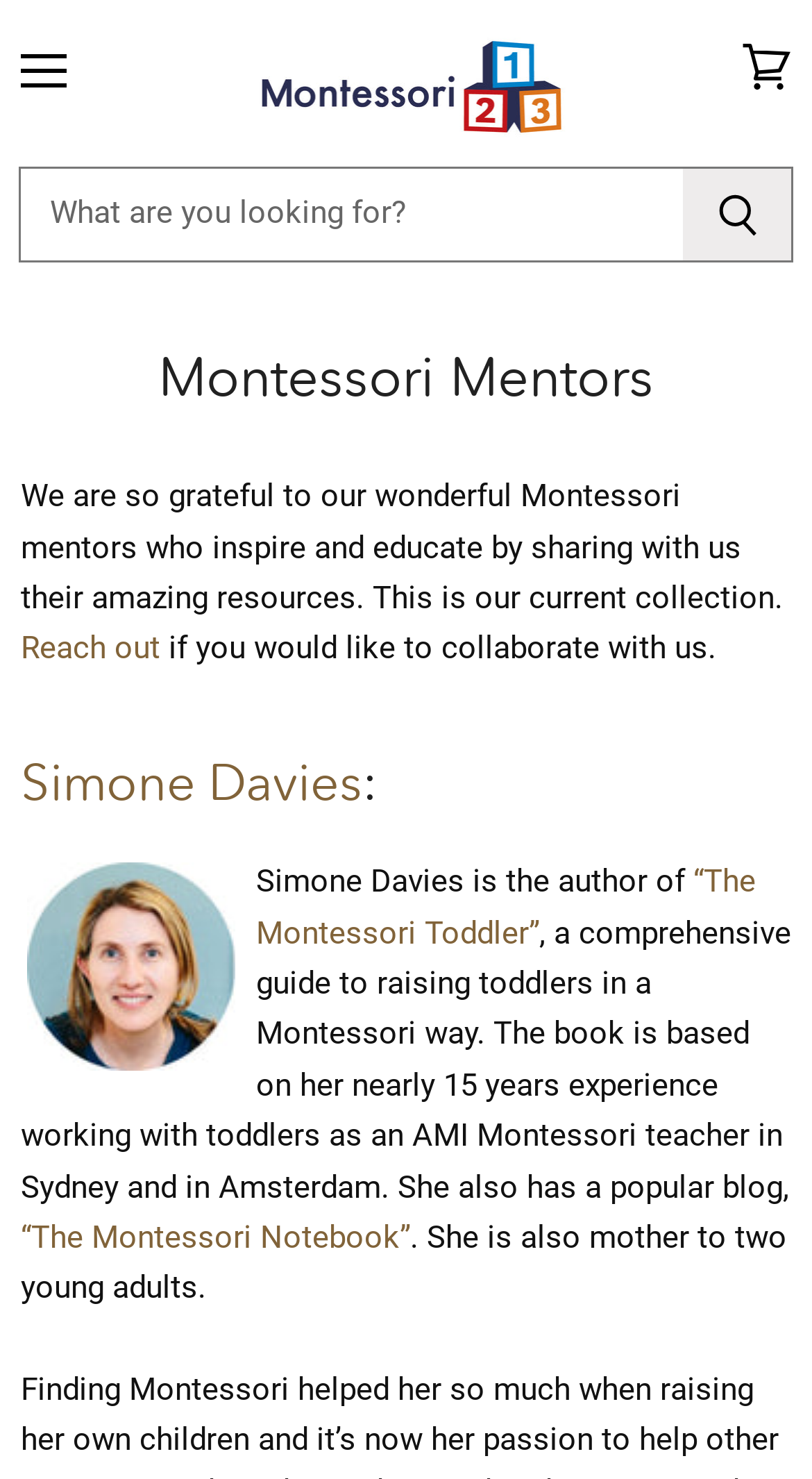Find the bounding box coordinates for the area you need to click to carry out the instruction: "View Wayfair coupons". The coordinates should be four float numbers between 0 and 1, indicated as [left, top, right, bottom].

None